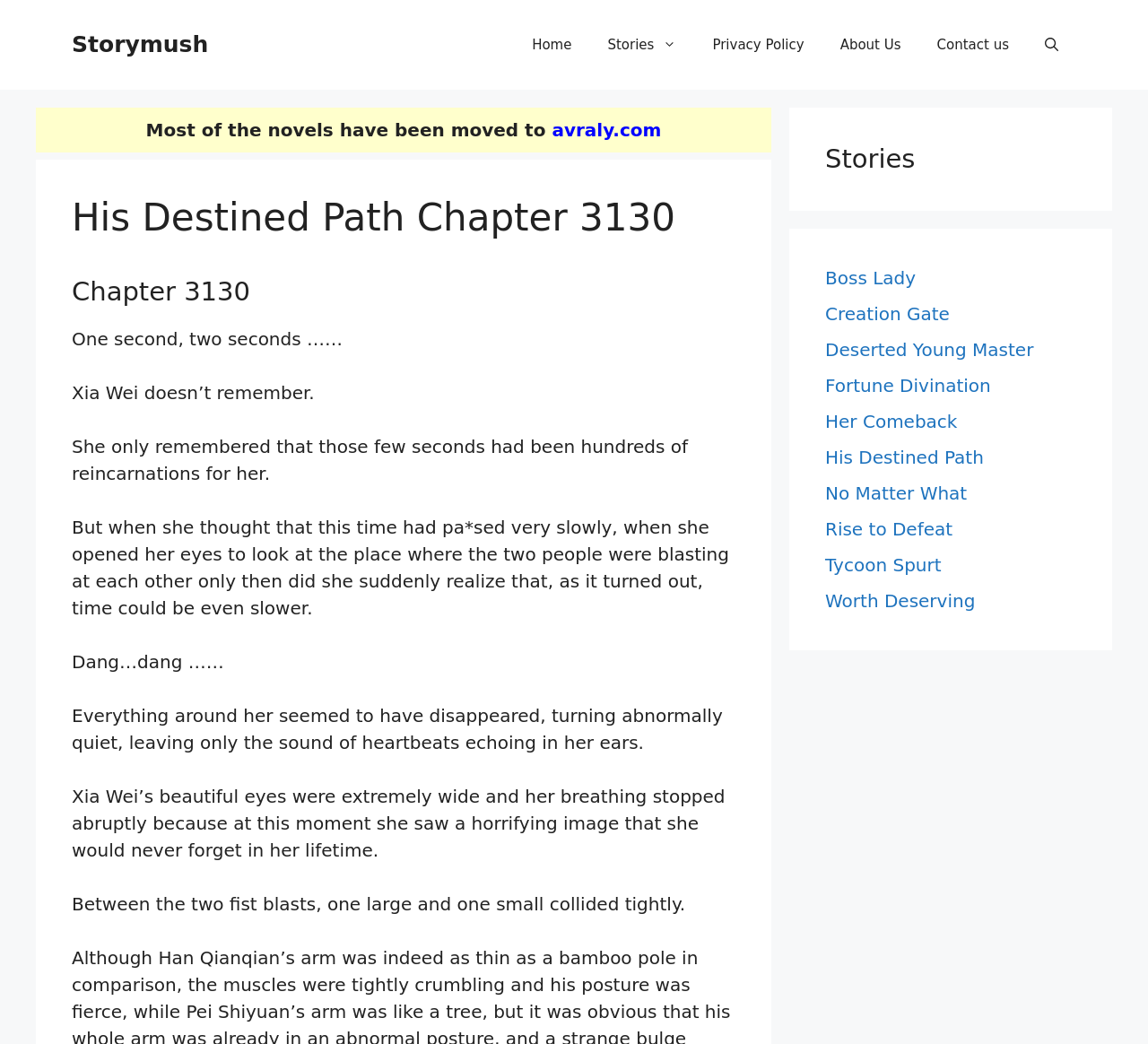Locate the bounding box coordinates of the UI element described by: "Rise to Defeat". The bounding box coordinates should consist of four float numbers between 0 and 1, i.e., [left, top, right, bottom].

[0.719, 0.496, 0.83, 0.517]